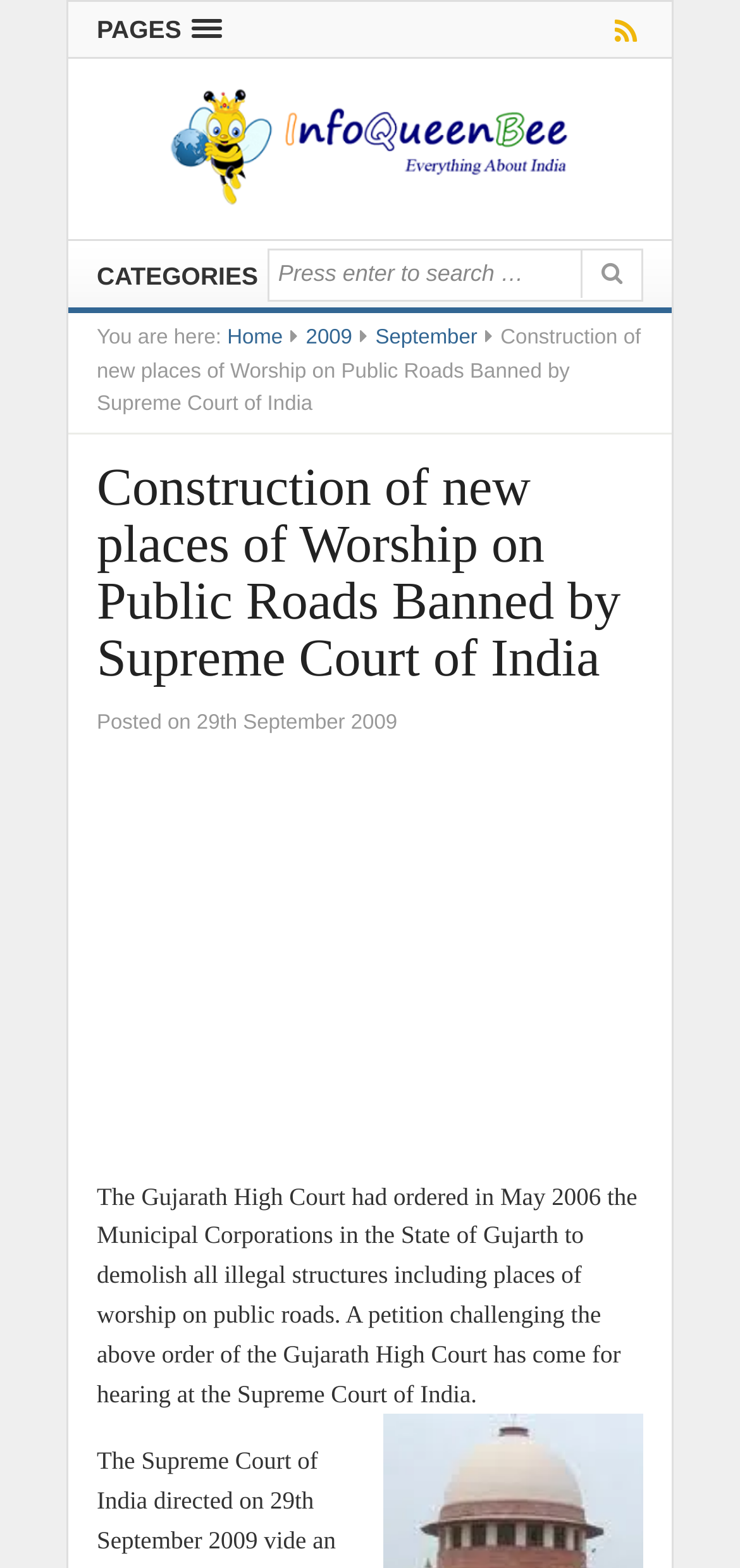Can you provide the bounding box coordinates for the element that should be clicked to implement the instruction: "Click on the 'CATEGORIES' link"?

[0.092, 0.154, 0.441, 0.2]